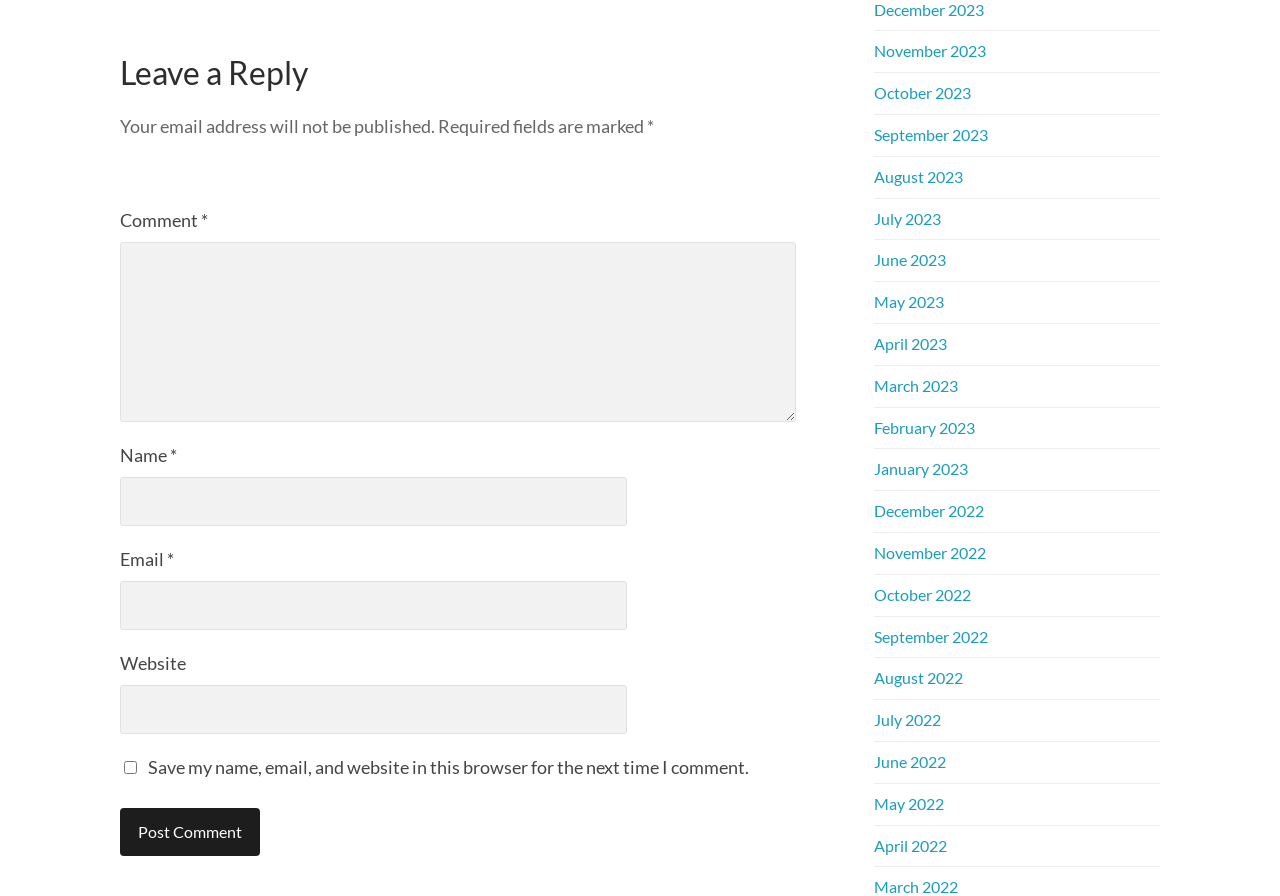What is the button at the bottom of the page for?
Please elaborate on the answer to the question with detailed information.

The button at the bottom of the page is labeled 'Post Comment', indicating that its purpose is to submit the user's comment for posting.